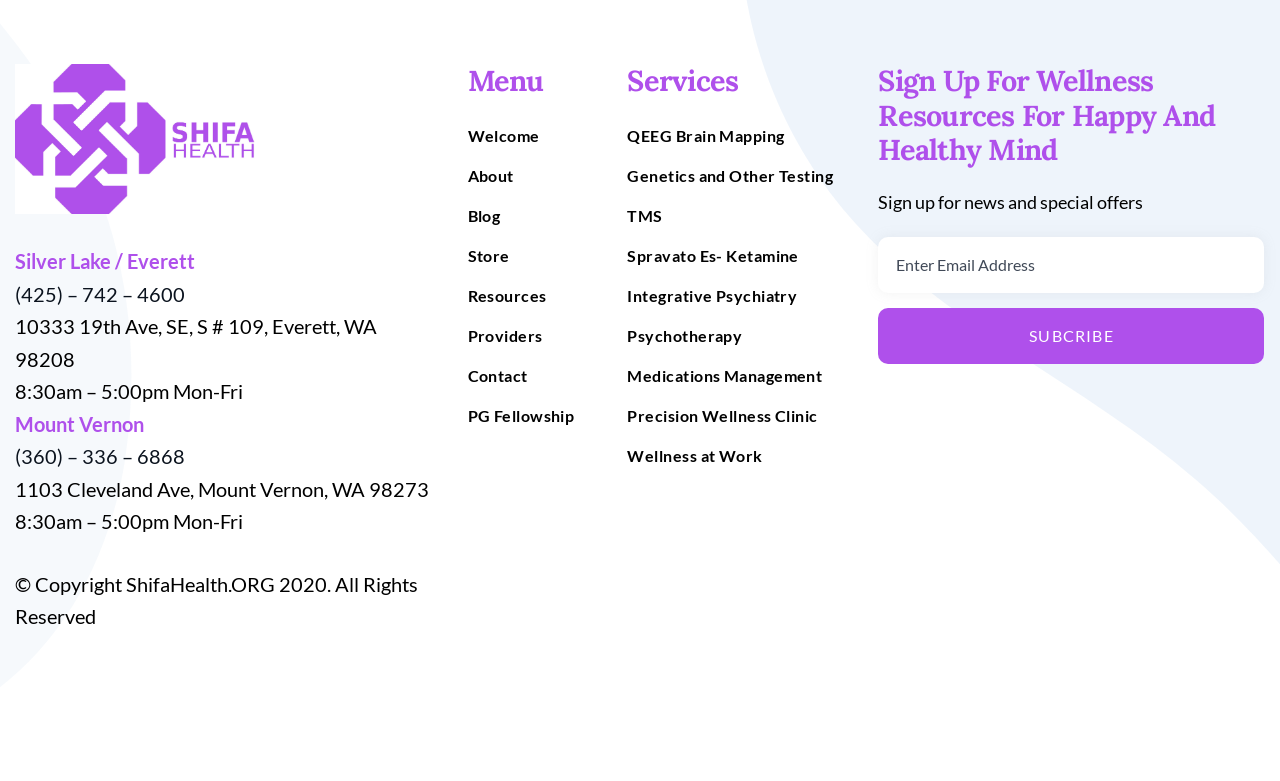Locate the bounding box coordinates of the segment that needs to be clicked to meet this instruction: "Click the QEEG Brain Mapping link".

[0.49, 0.157, 0.613, 0.191]